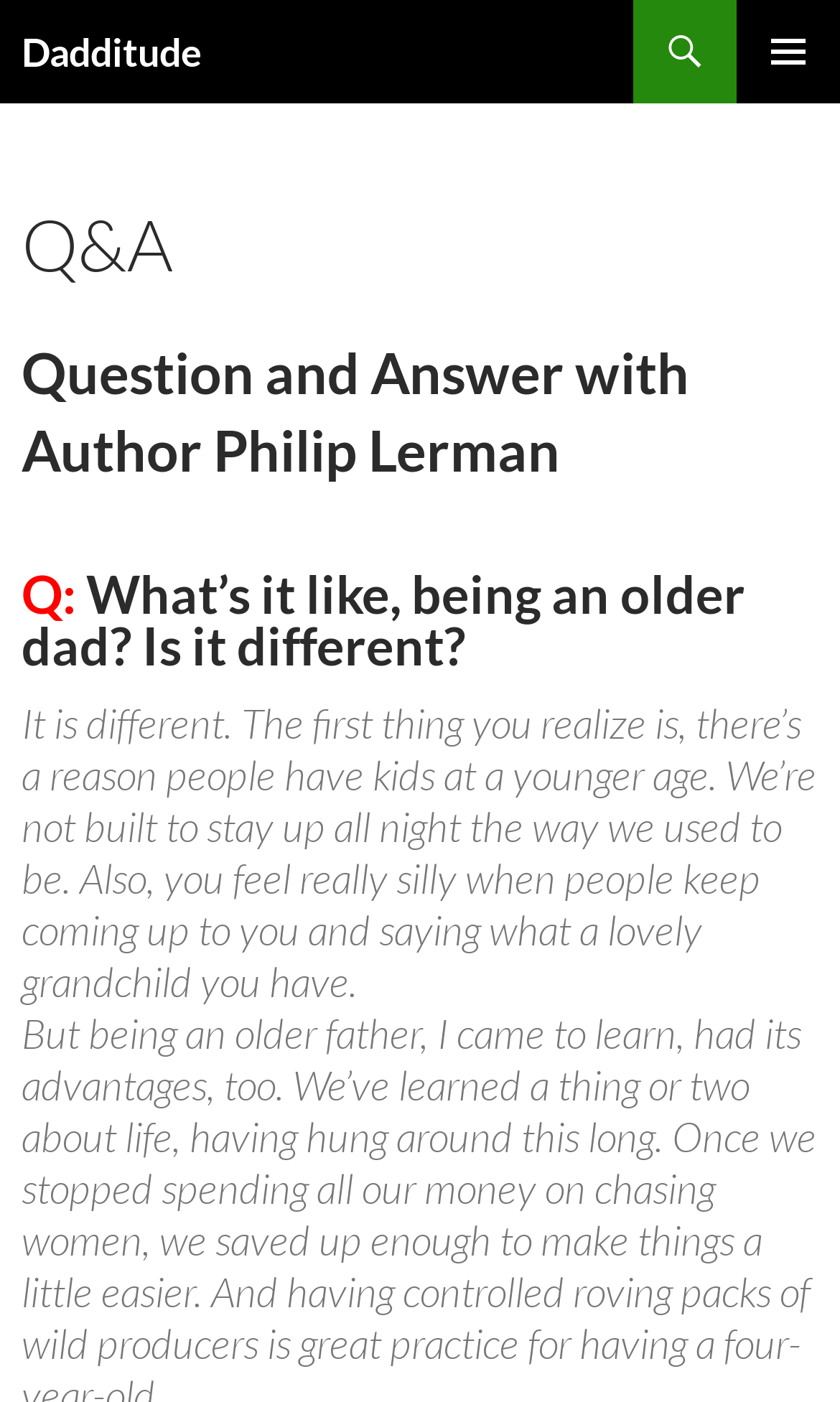What is the question being answered in the StaticText element?
Analyze the image and provide a thorough answer to the question.

The StaticText element contains the author's response to the question 'What’s it like, being an older dad? Is it different?', which is a subheading of the main heading 'Q&A'.